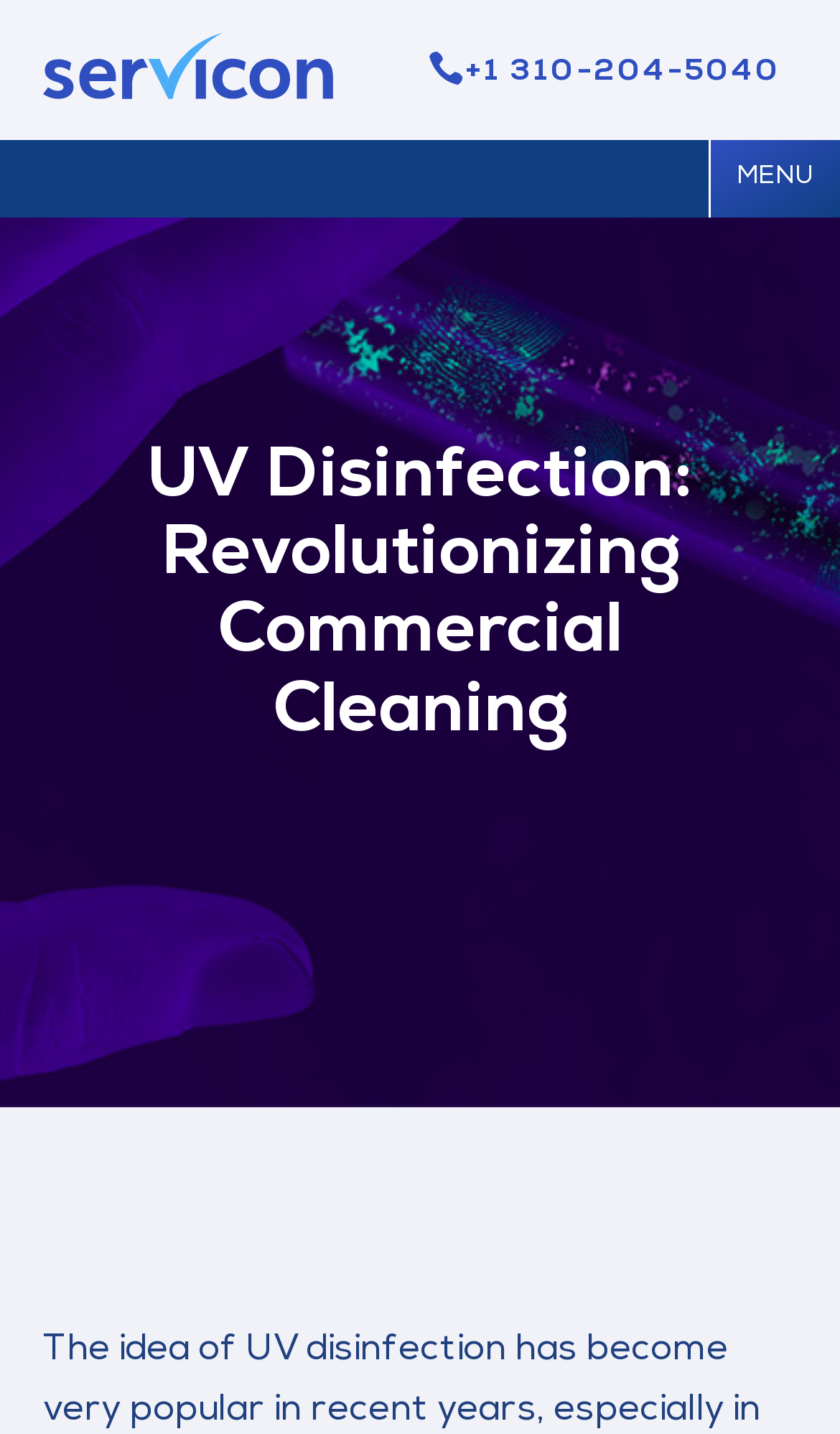Can you locate the main headline on this webpage and provide its text content?

UV Disinfection: Revolutionizing Commercial Cleaning